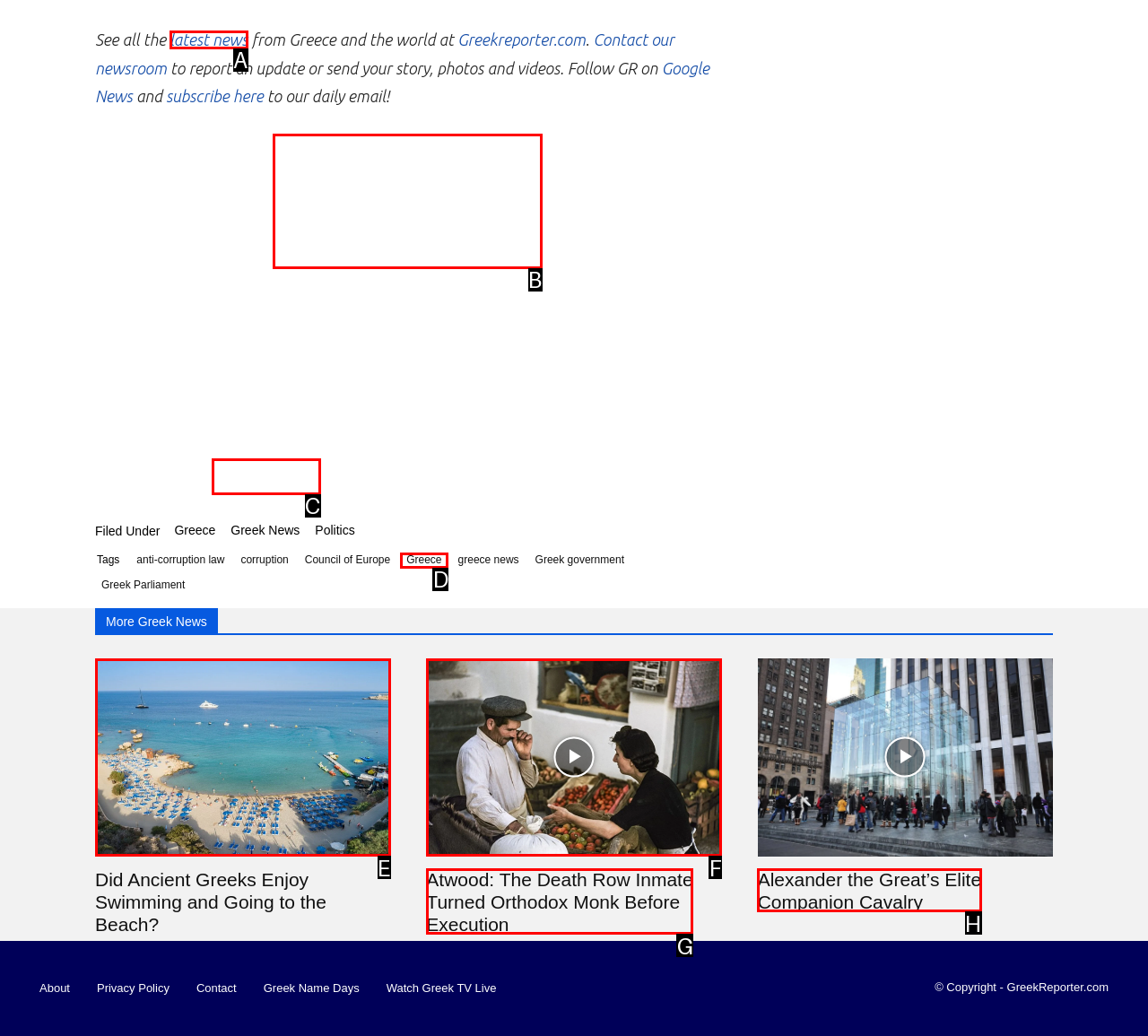Determine the letter of the element you should click to carry out the task: Read the latest news
Answer with the letter from the given choices.

A